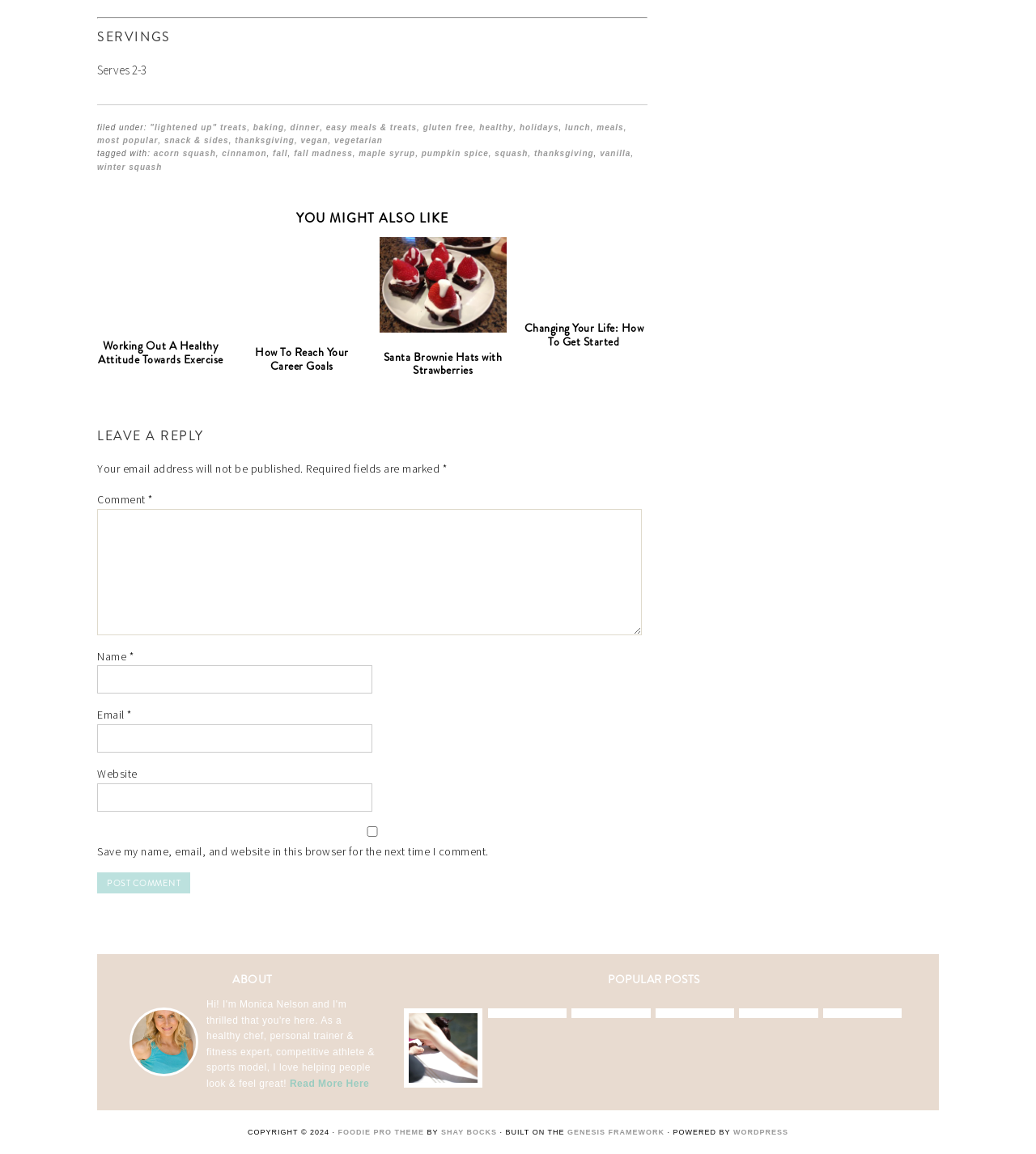What categories is the recipe filed under?
Refer to the image and give a detailed response to the question.

The categories that the recipe is filed under are listed in the footer section of the webpage, which includes 'lightened up treats', 'baking', 'dinner', and several others.